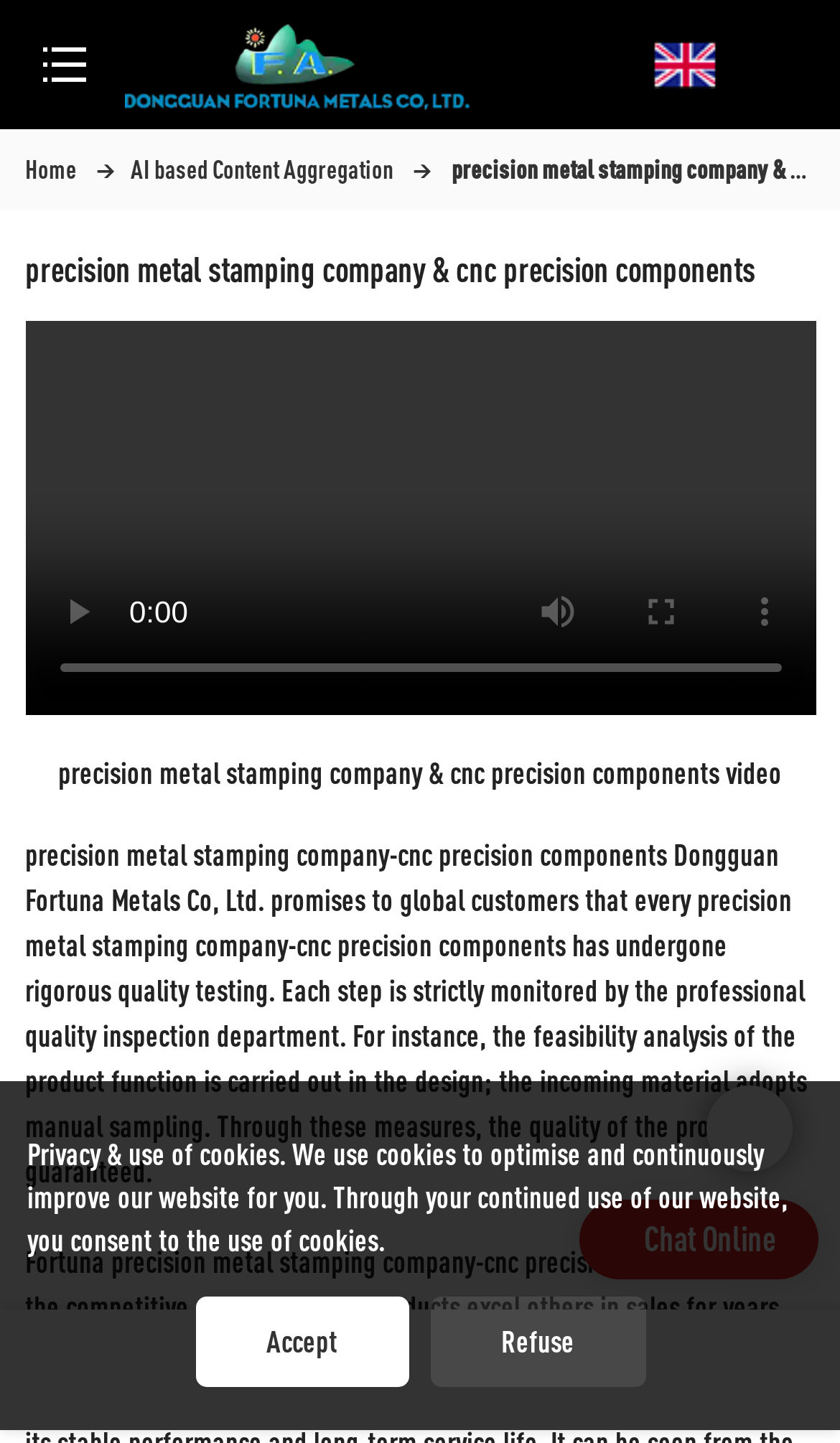From the element description Accept, predict the bounding box coordinates of the UI element. The coordinates must be specified in the format (top-left x, top-left y, bottom-right x, bottom-right y) and should be within the 0 to 1 range.

[0.232, 0.899, 0.486, 0.961]